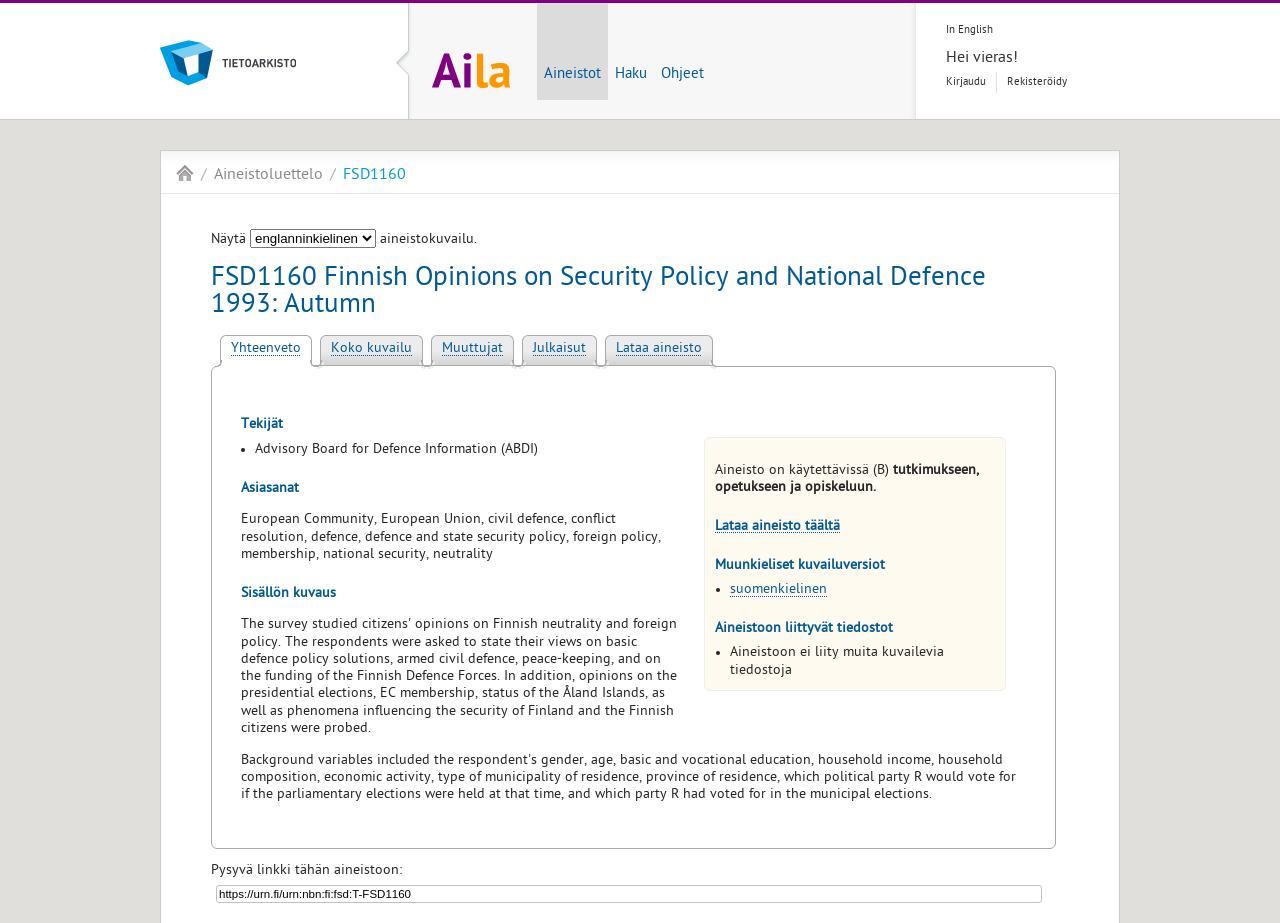Identify the bounding box coordinates of the region that needs to be clicked to carry out this instruction: "Log in". Provide these coordinates as four float numbers ranging from 0 to 1, i.e., [left, top, right, bottom].

[0.739, 0.084, 0.77, 0.096]